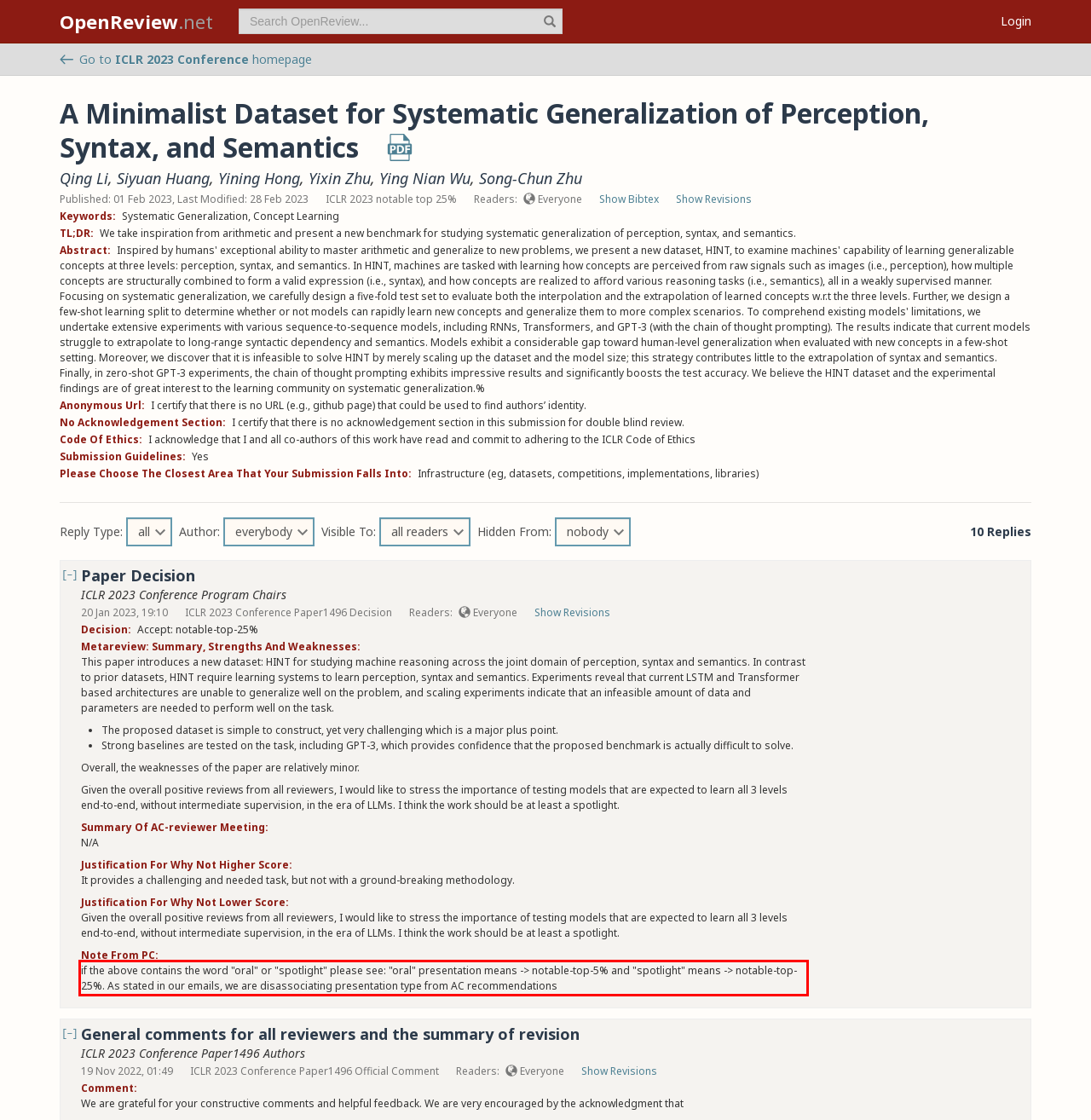Given a webpage screenshot, identify the text inside the red bounding box using OCR and extract it.

if the above contains the word "oral" or "spotlight" please see: "oral" presentation means -> notable-top-5% and "spotlight" means -> notable-top-25%. As stated in our emails, we are disassociating presentation type from AC recommendations